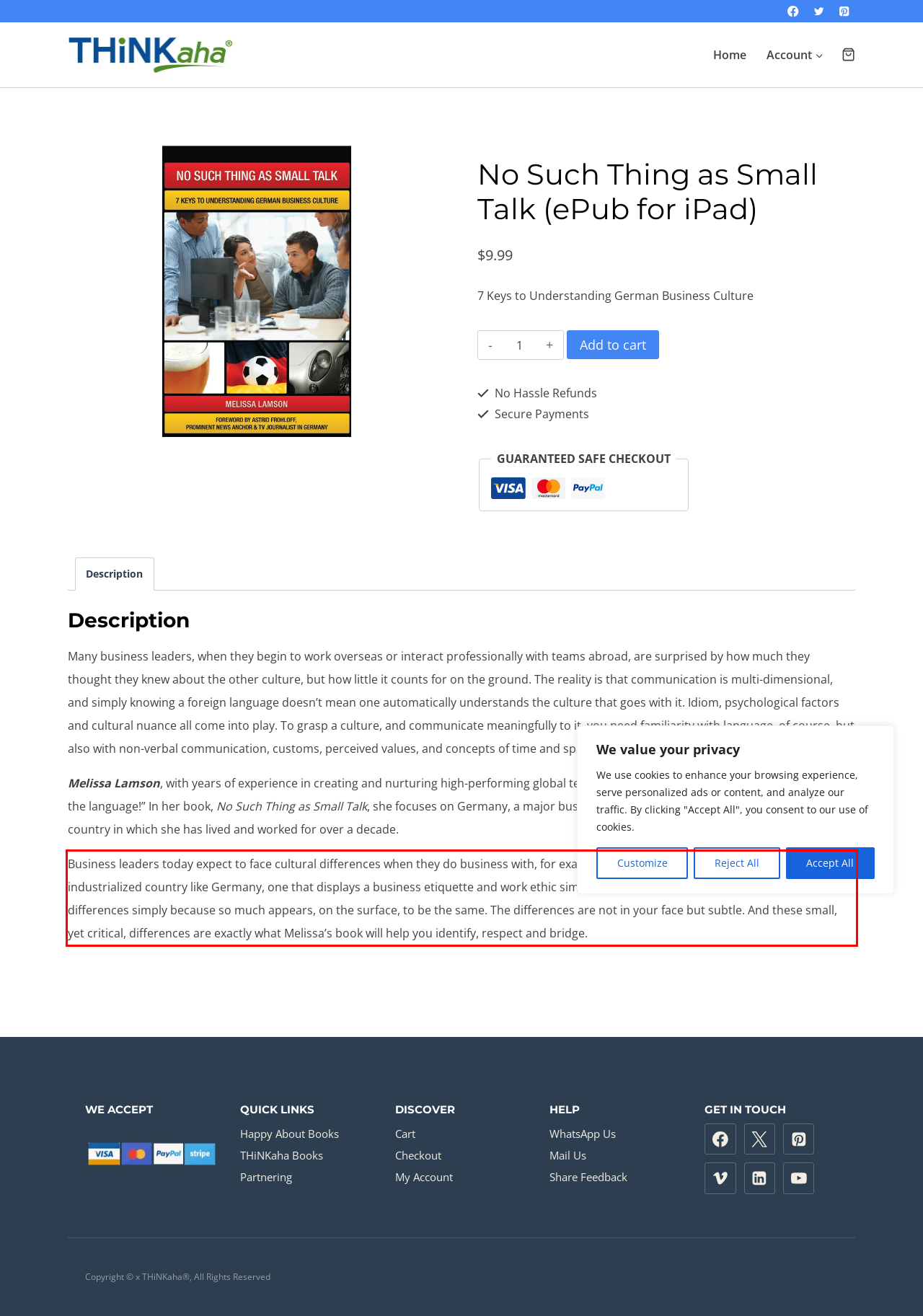Using OCR, extract the text content found within the red bounding box in the given webpage screenshot.

Business leaders today expect to face cultural differences when they do business with, for example, China or Brazil. But with a Western, industrialized country like Germany, one that displays a business etiquette and work ethic similar to the United States, it is easy to overlook the differences simply because so much appears, on the surface, to be the same. The differences are not in your face but subtle. And these small, yet critical, differences are exactly what Melissa’s book will help you identify, respect and bridge.